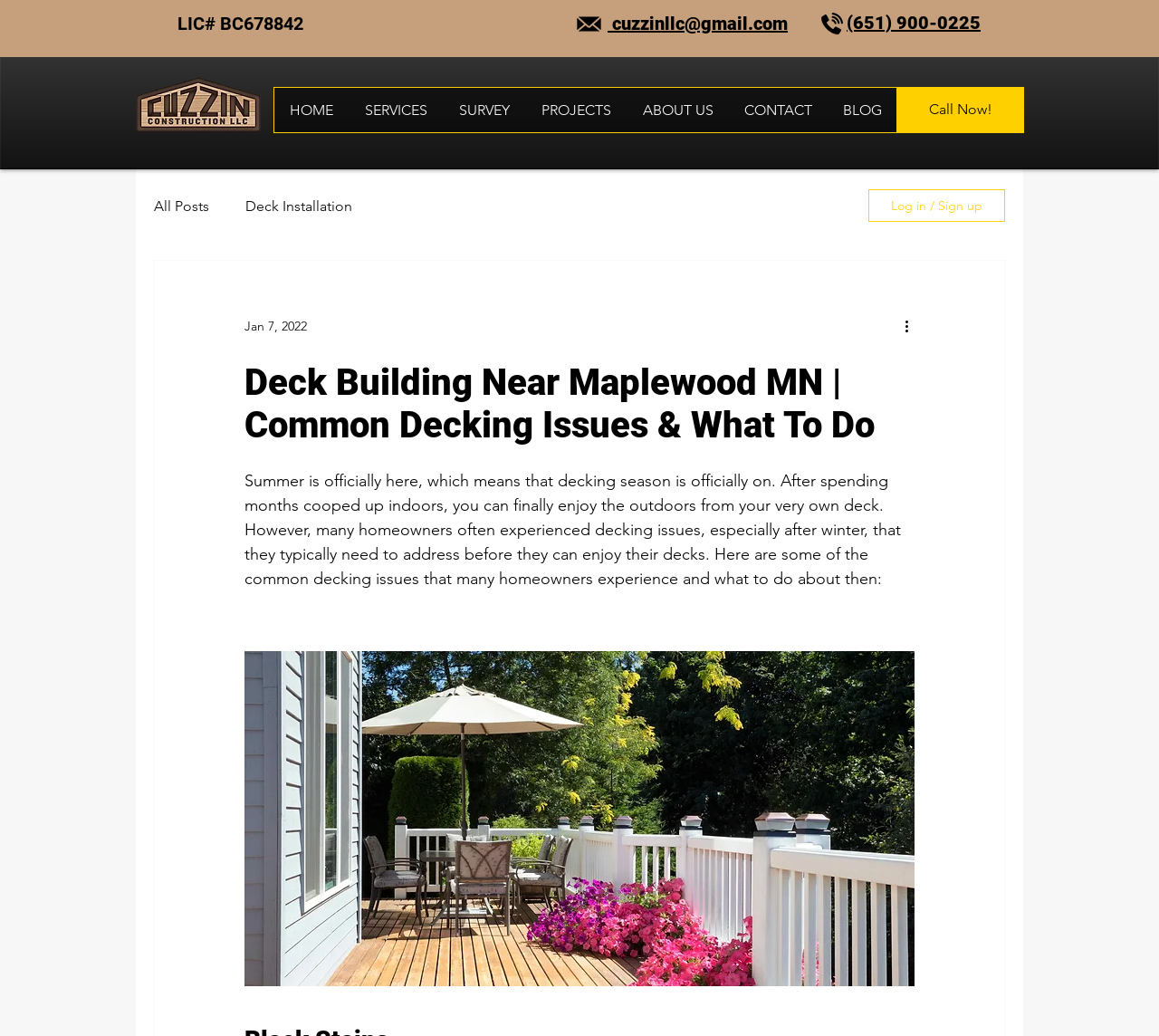Given the following UI element description: "All Posts", find the bounding box coordinates in the webpage screenshot.

[0.133, 0.19, 0.18, 0.207]